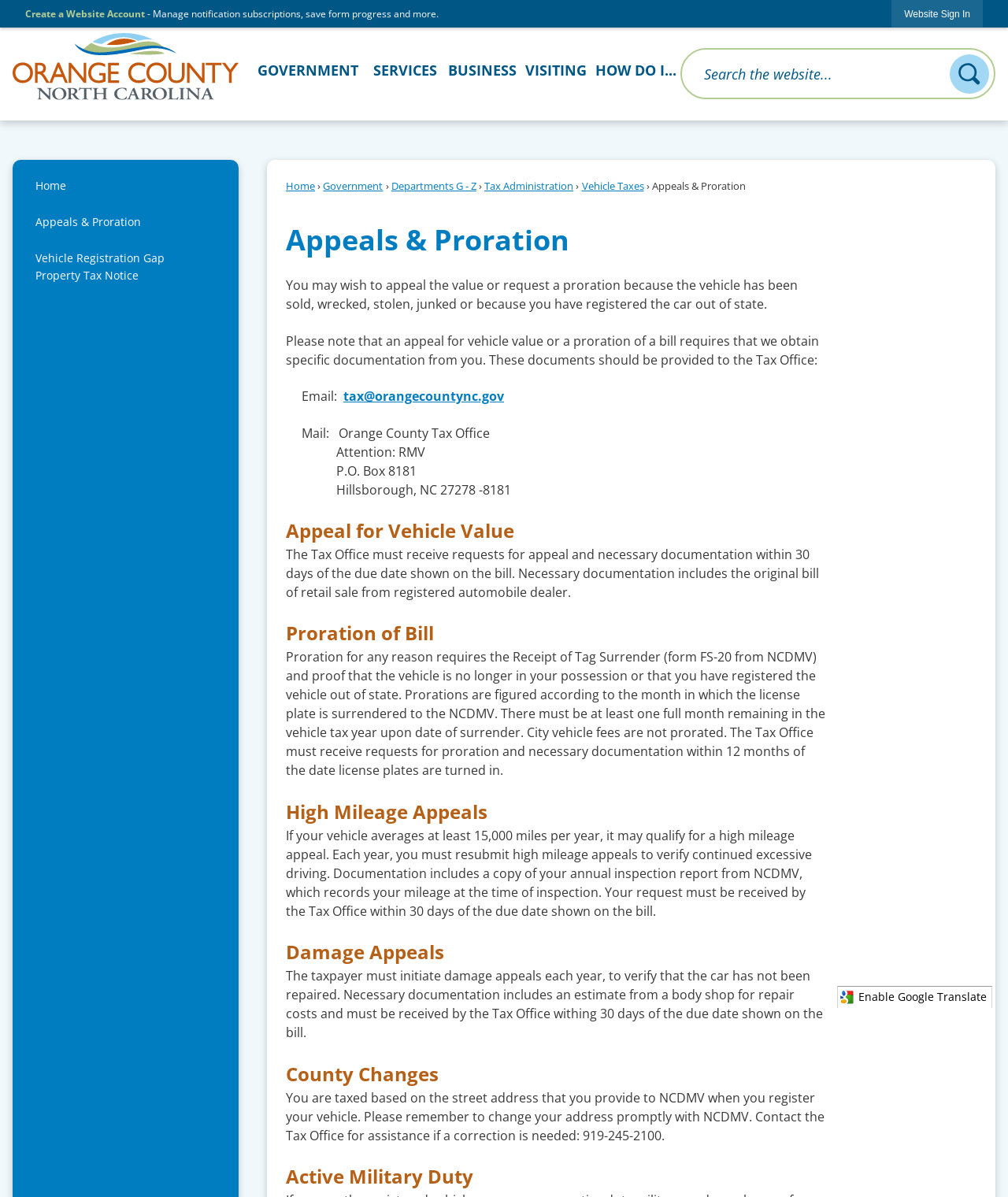Where can I find the contact information for the Tax Office?
Please interpret the details in the image and answer the question thoroughly.

After reviewing the webpage content, I found that the contact information for the Tax Office is located at the bottom of the page, specifically in the section titled 'County Changes' where it provides a phone number, 919-245-2100, for assistance with corrections.